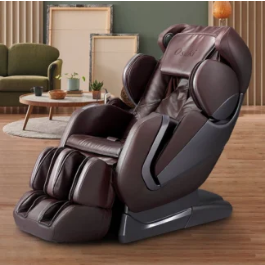Provide a short, one-word or phrase answer to the question below:
What is the purpose of the massage chair?

Alleviating muscle tension